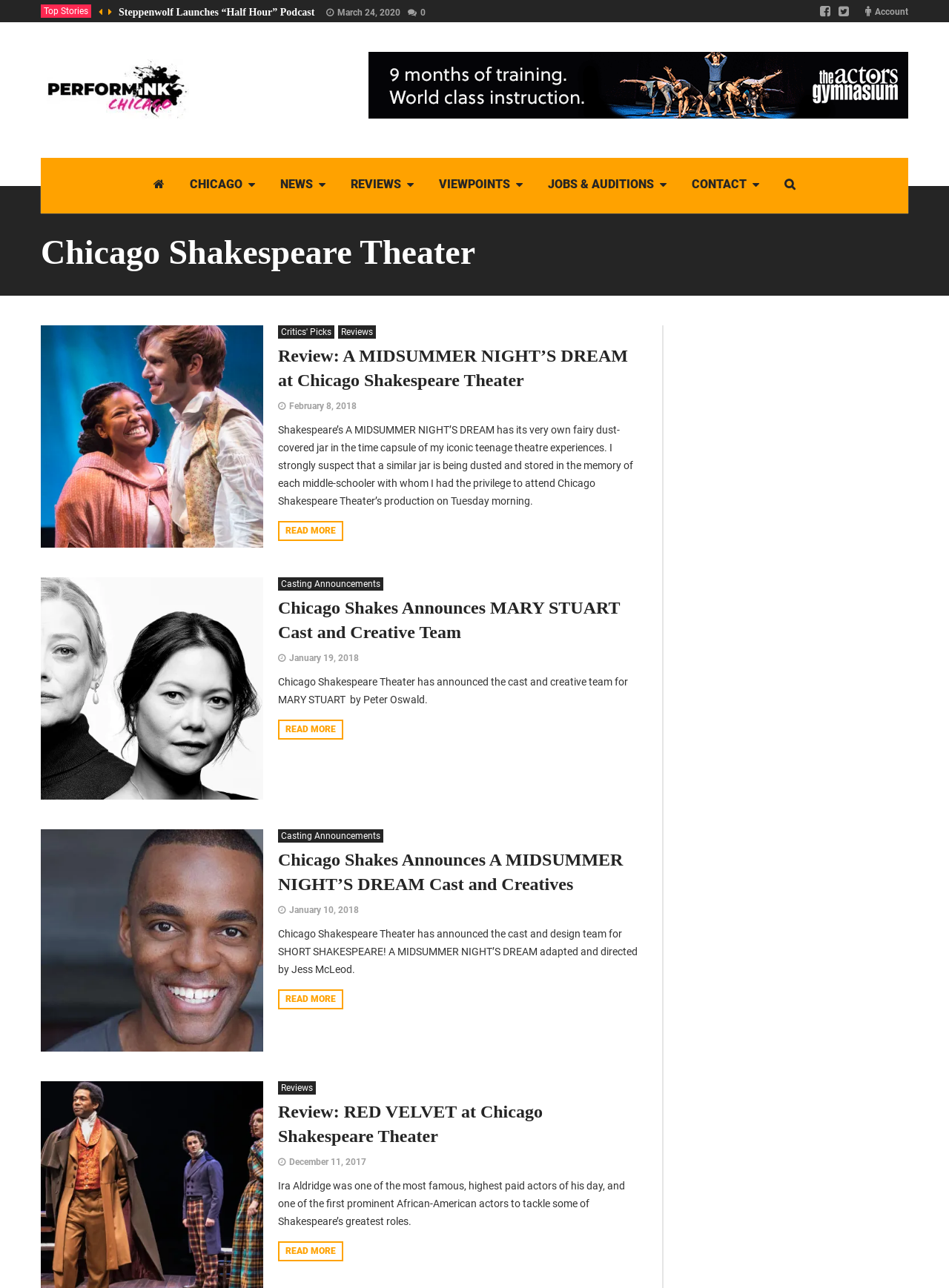Specify the bounding box coordinates of the area to click in order to follow the given instruction: "View the news about Steppenwolf launching 'Half Hour' podcast."

[0.125, 0.005, 0.332, 0.014]